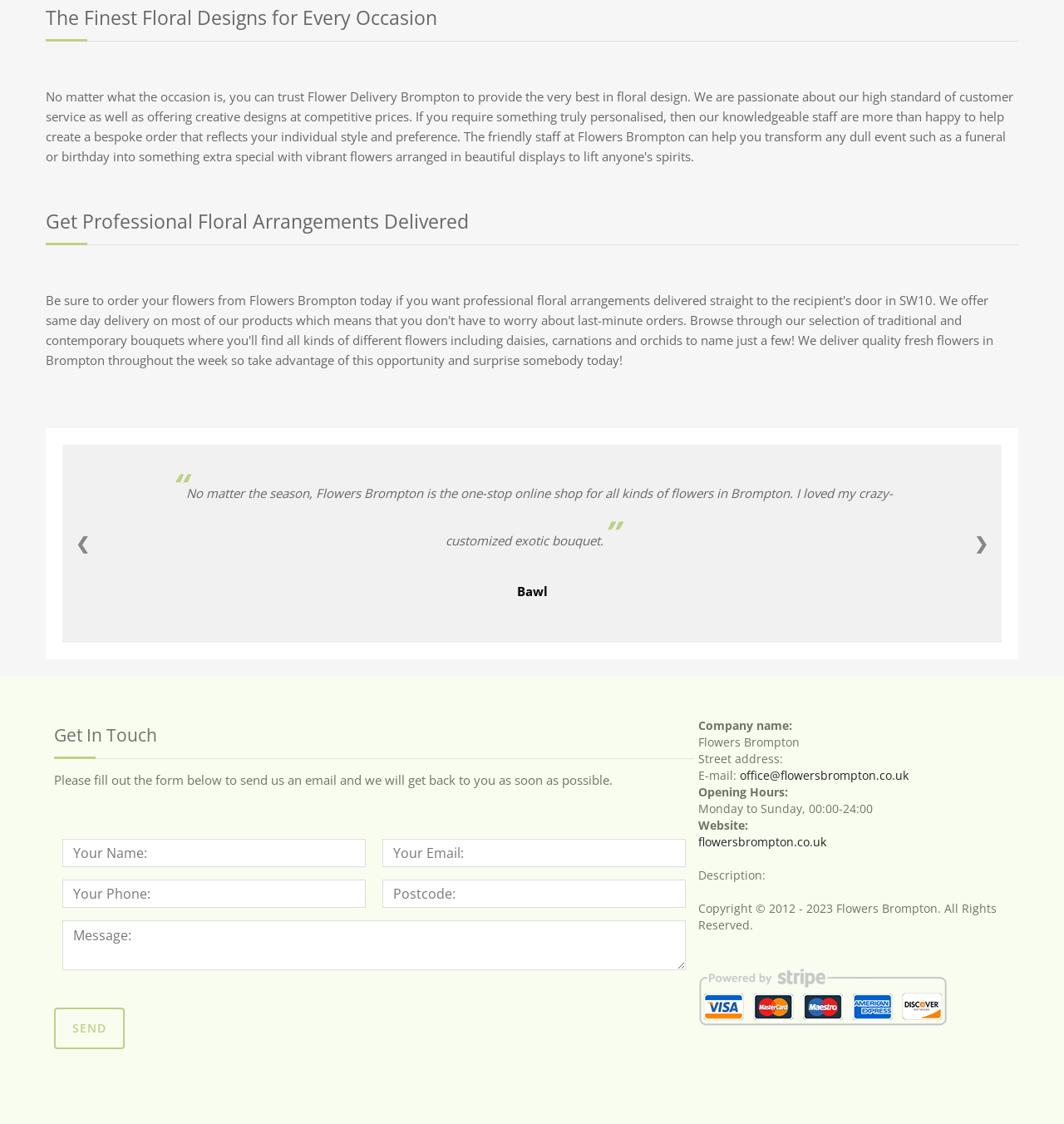Please determine the bounding box coordinates of the area that needs to be clicked to complete this task: 'Click the 'flowersbrompton.co.uk' website link'. The coordinates must be four float numbers between 0 and 1, formatted as [left, top, right, bottom].

[0.656, 0.742, 0.777, 0.756]